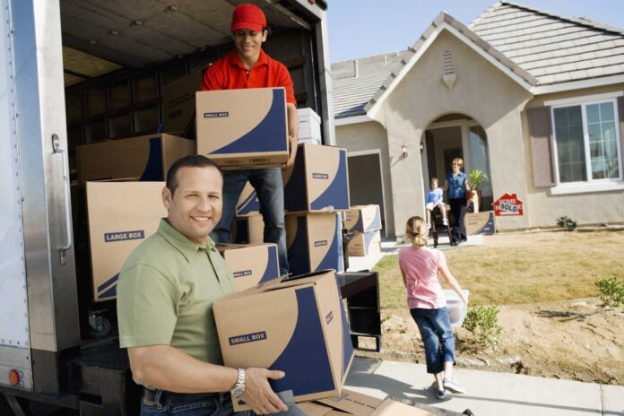What is the purpose of the hand truck used by the young girl?
Your answer should be a single word or phrase derived from the screenshot.

To carry items